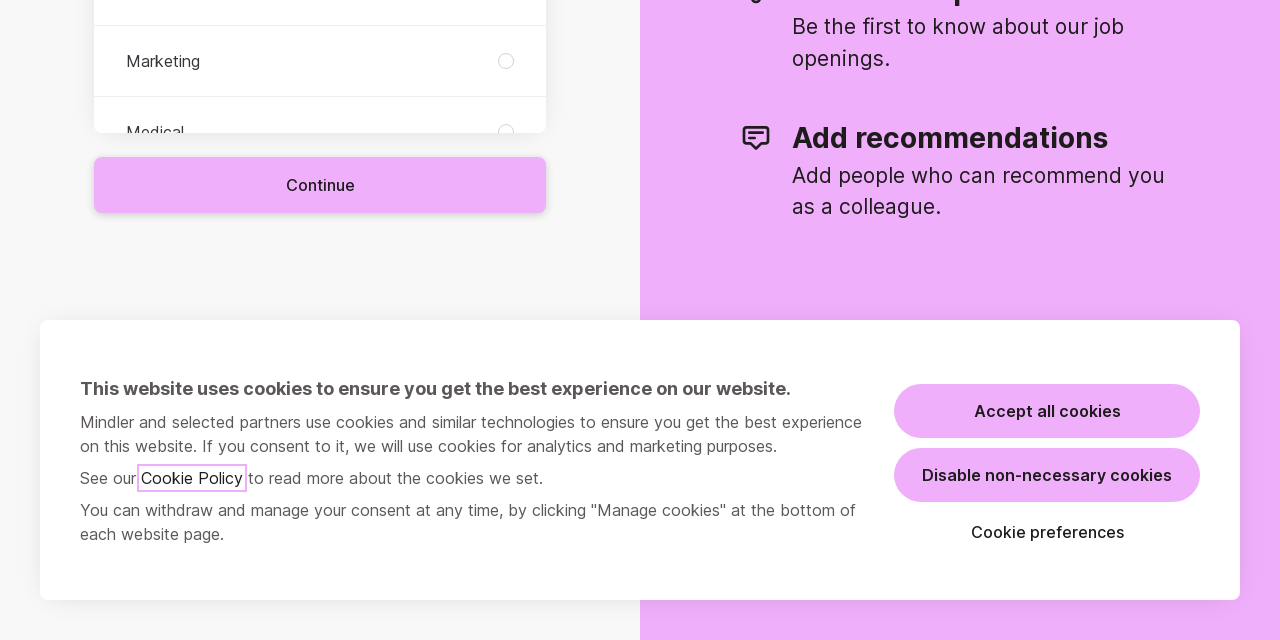Find and provide the bounding box coordinates for the UI element described here: "Sign in". The coordinates should be given as four float numbers between 0 and 1: [left, top, right, bottom].

[0.289, 0.891, 0.327, 0.922]